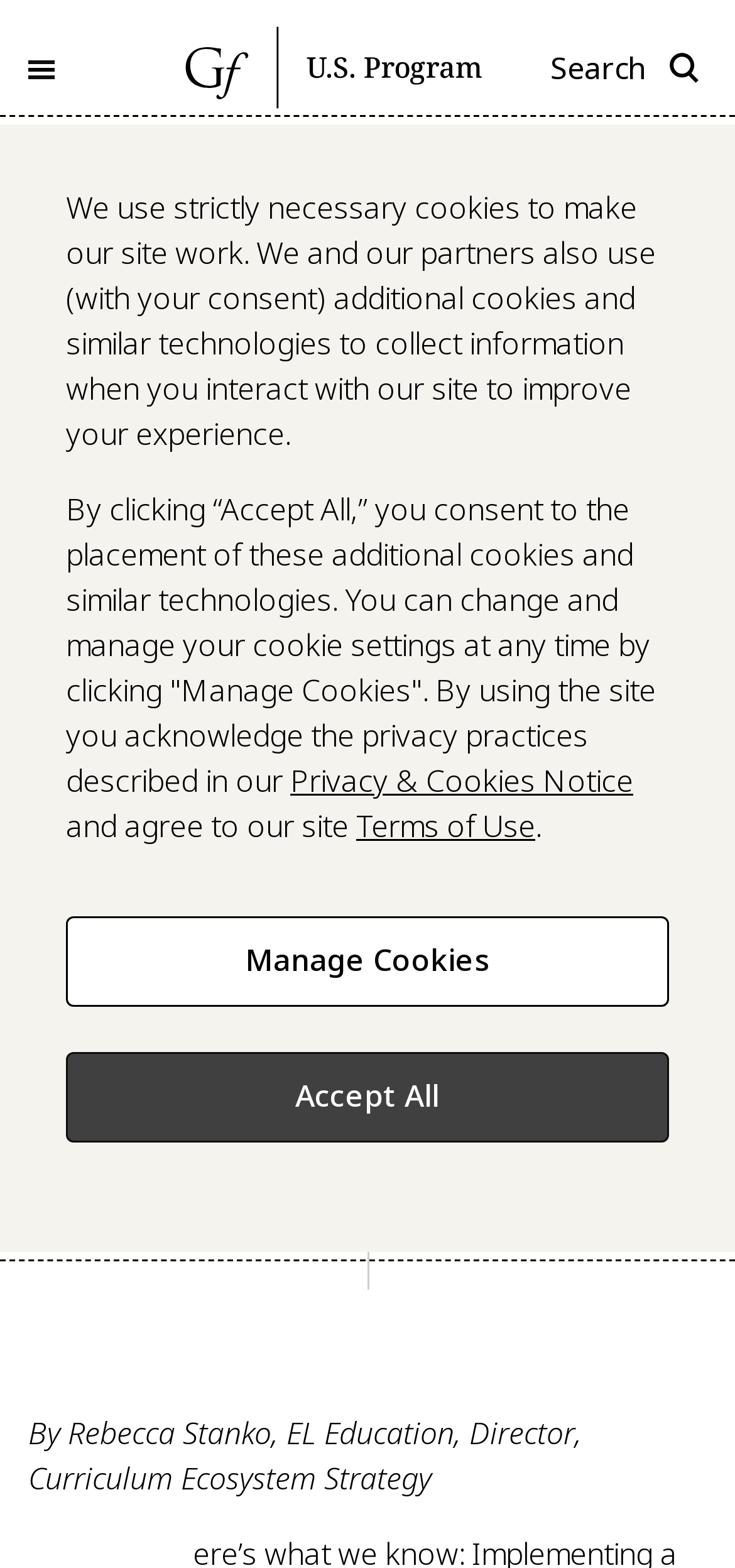Provide the bounding box coordinates of the HTML element this sentence describes: "Privacy & Cookies Notice". The bounding box coordinates consist of four float numbers between 0 and 1, i.e., [left, top, right, bottom].

[0.395, 0.485, 0.862, 0.512]